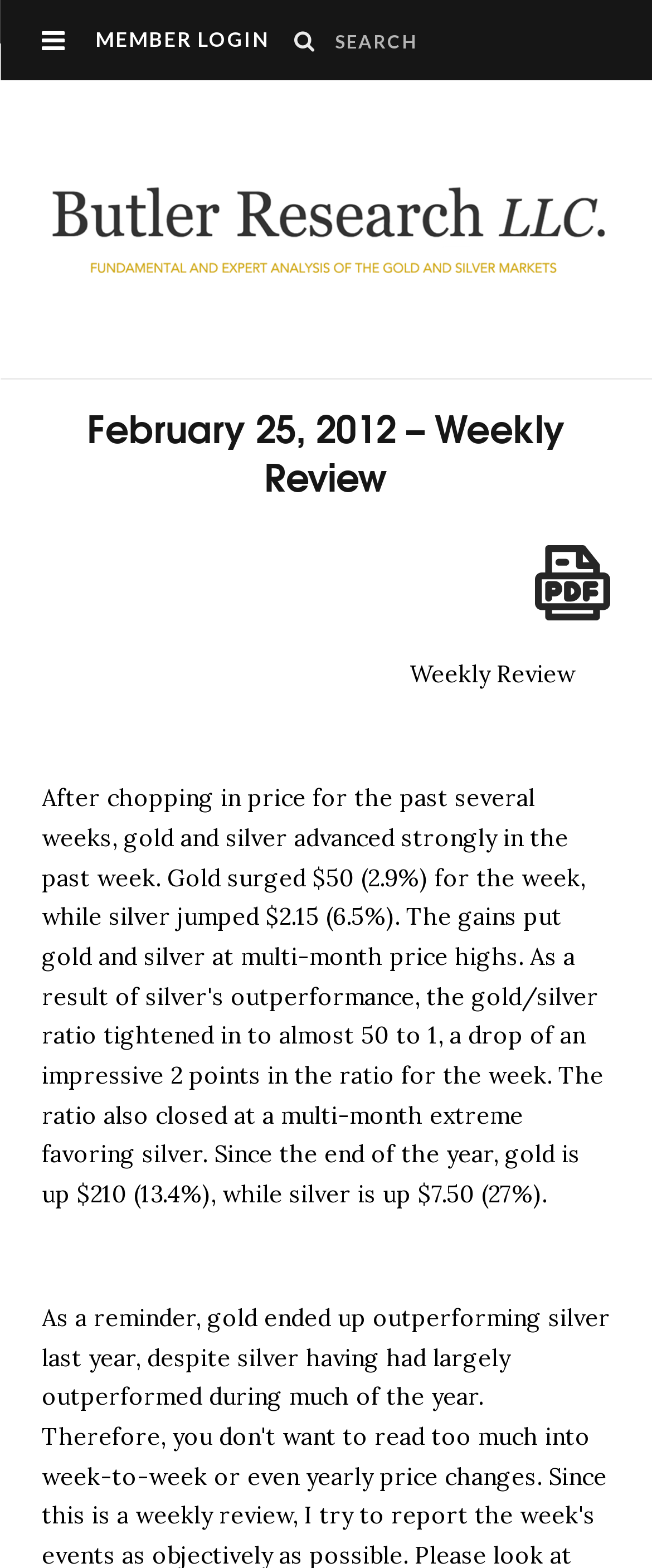Craft a detailed narrative of the webpage's structure and content.

The webpage appears to be a weekly review page from Butler Research, dated February 25, 2012. At the top left, there is a complementary section with a "MEMBER LOGIN" link. Next to it, there is a search box with a magnifying glass icon. 

Below the top section, there is a prominent header with the title "Butler Research" accompanied by an image of the same name. The header also contains a subheading "February 25, 2012 – Weekly Review". 

To the right of the header, there is a "Generate PDF" link with an accompanying image. Below the header, there is a section of empty space, followed by a "Weekly Review" title.